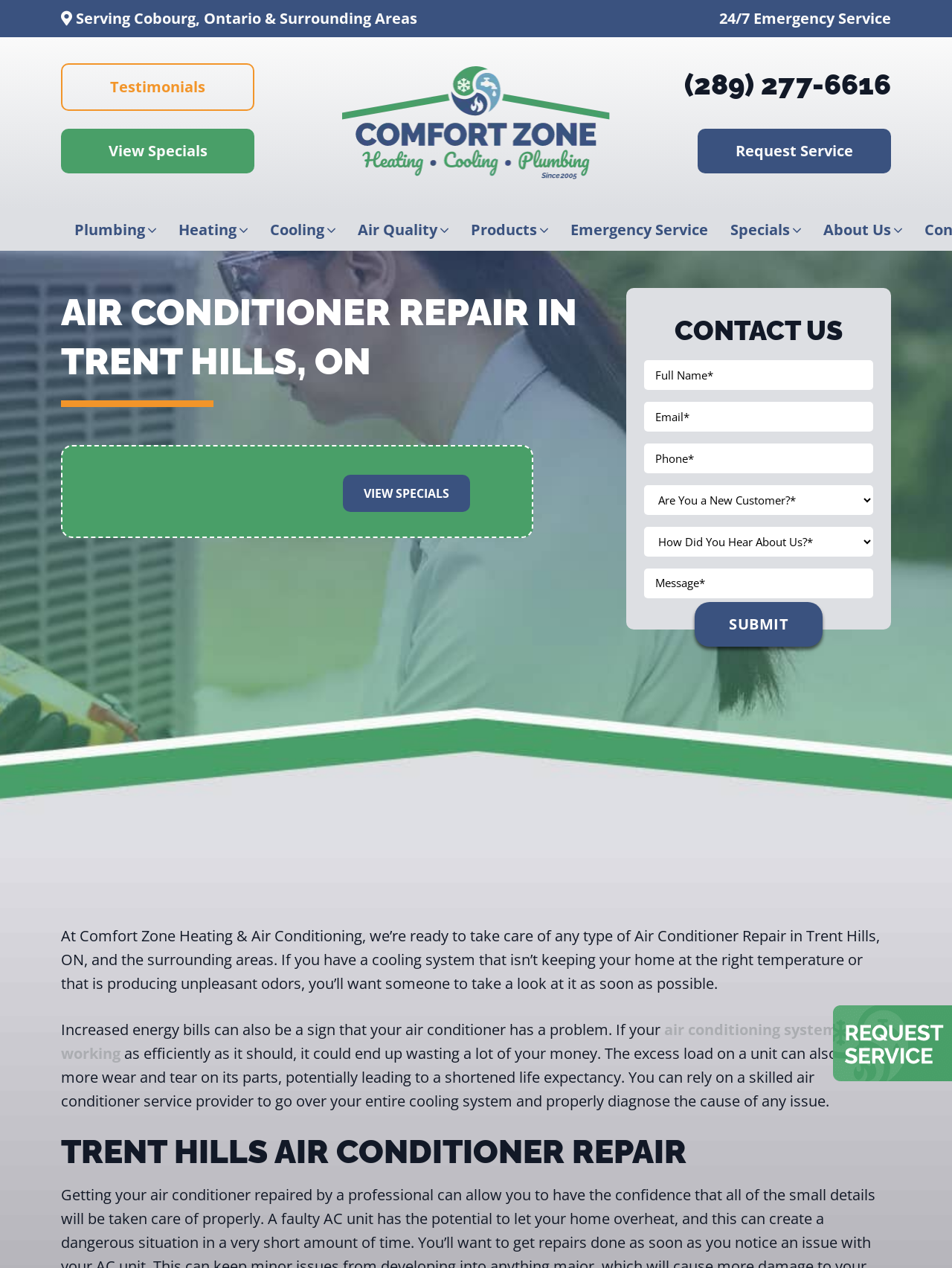Find the bounding box coordinates of the element you need to click on to perform this action: 'View specials'. The coordinates should be represented by four float values between 0 and 1, in the format [left, top, right, bottom].

[0.064, 0.101, 0.267, 0.137]